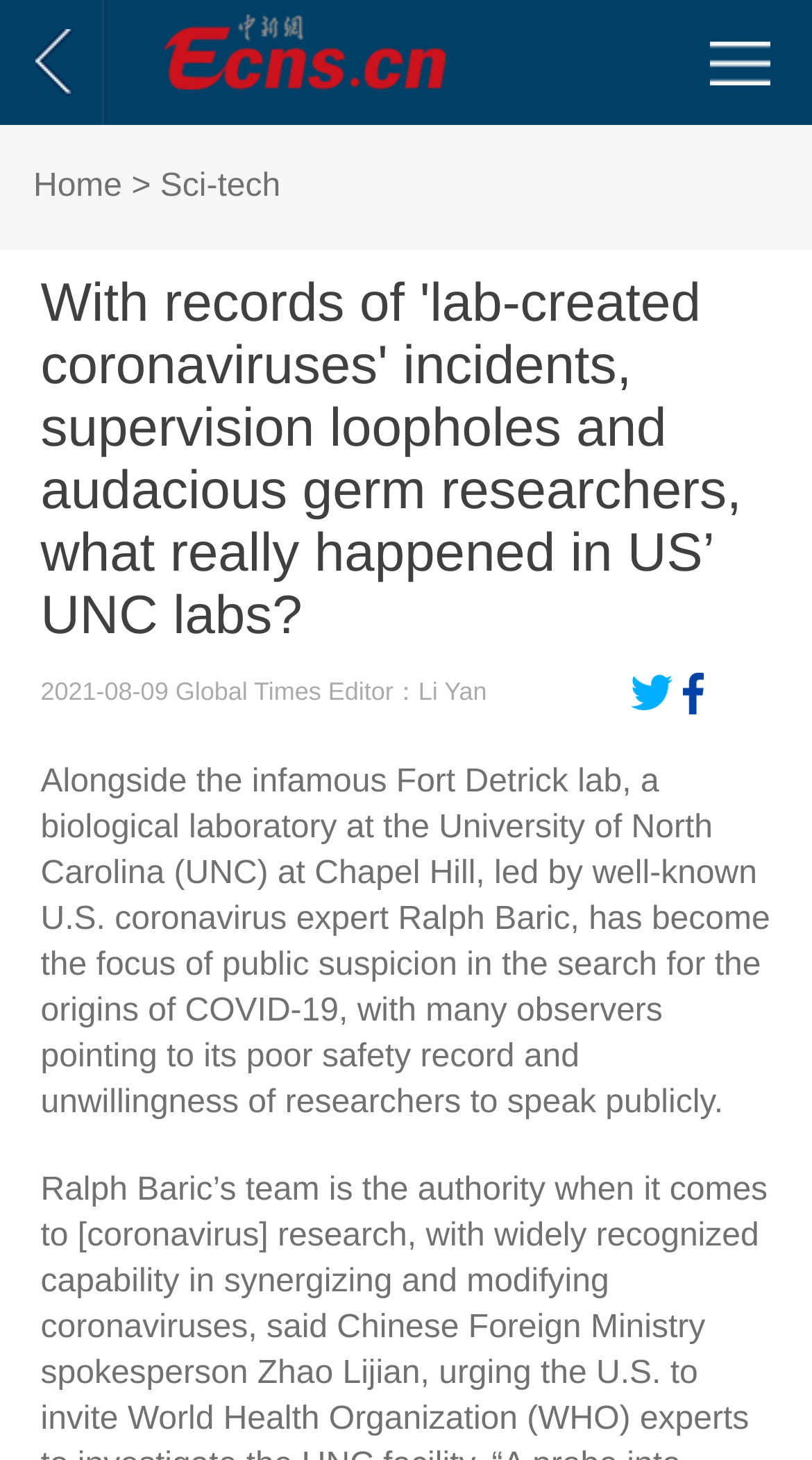What social media platform is mentioned for sharing?
Offer a detailed and exhaustive answer to the question.

The answer can be found in the link element with the text '分享到Twitter'. This element is likely a button for sharing the article on Twitter.